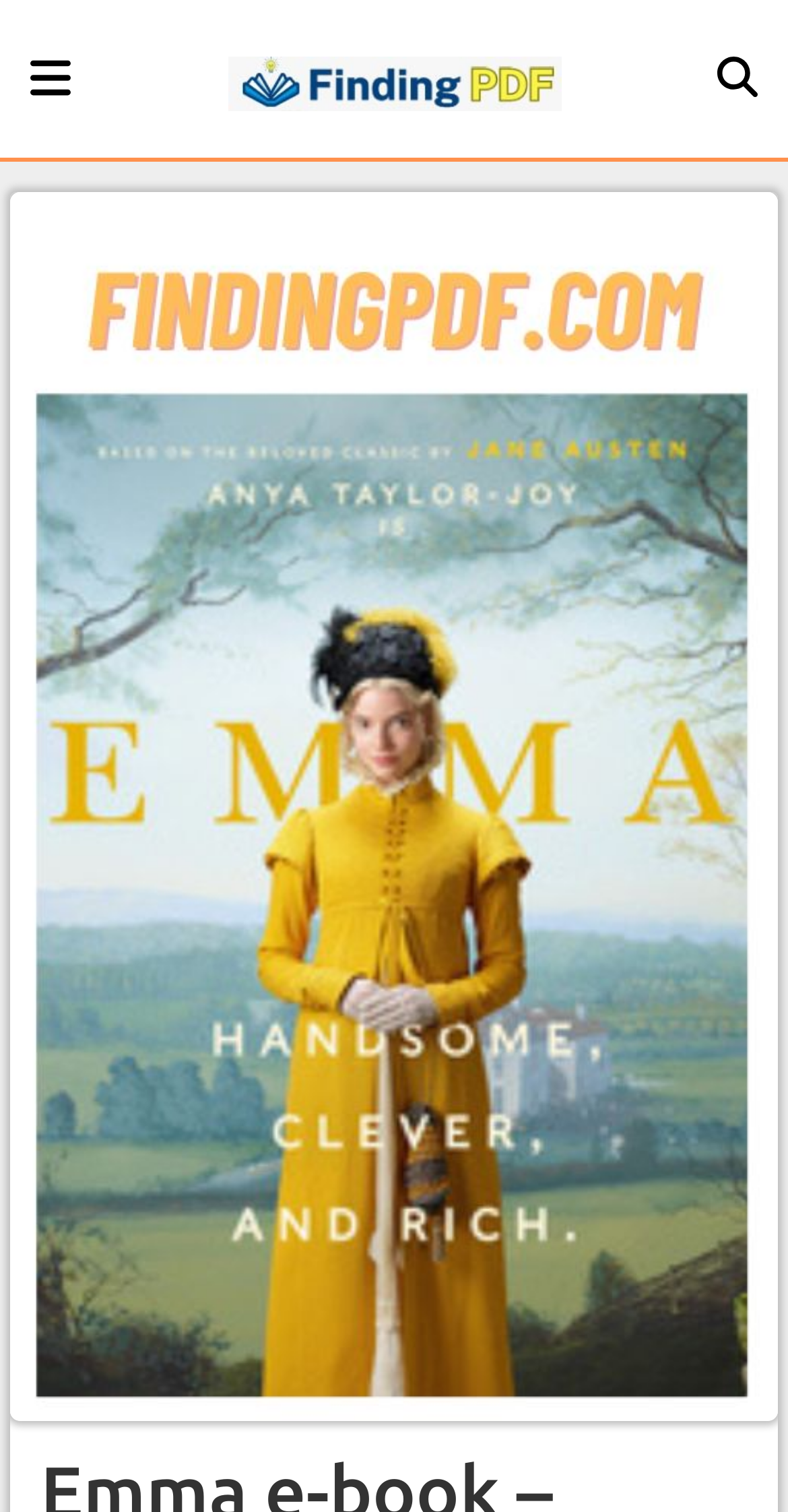What is the purpose of the 'search icon' link?
Please provide a single word or phrase as your answer based on the image.

To search